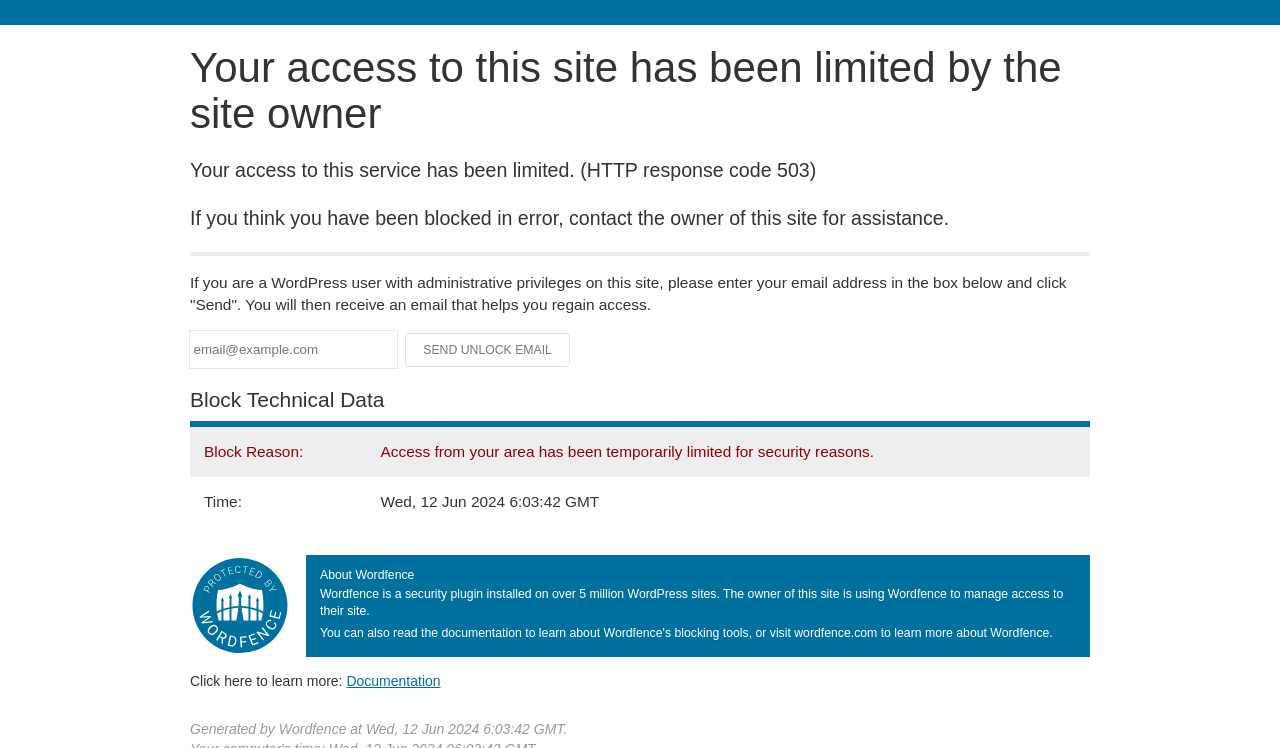What plugin is used to manage site access?
Using the image, give a concise answer in the form of a single word or short phrase.

Wordfence